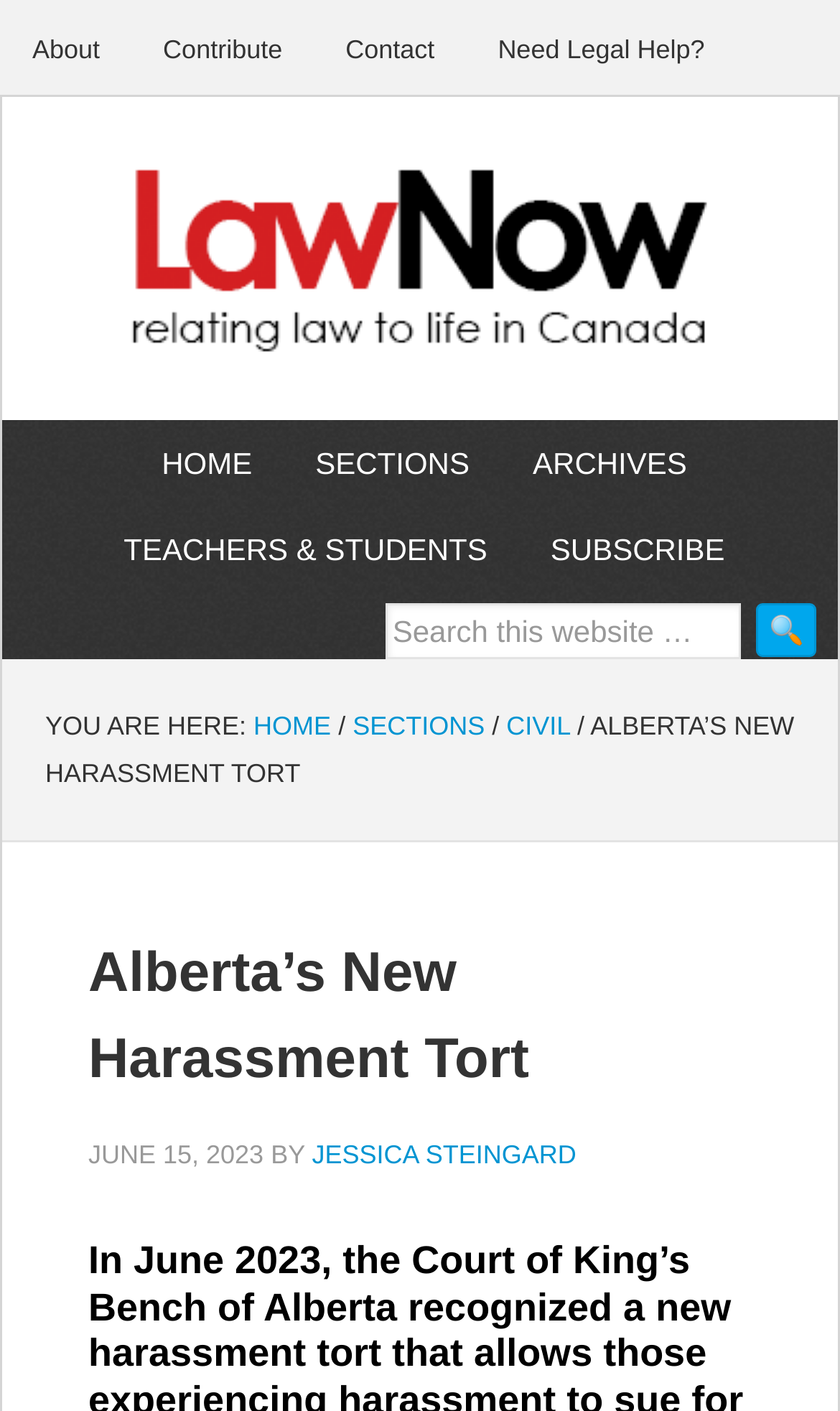How many navigation links are there?
Refer to the image and provide a detailed answer to the question.

I counted the number of links under the 'Main' navigation element, which are 'HOME', 'SECTIONS', 'ARCHIVES', 'TEACHERS & STUDENTS', and 'SUBSCRIBE'. Therefore, there are 5 navigation links.